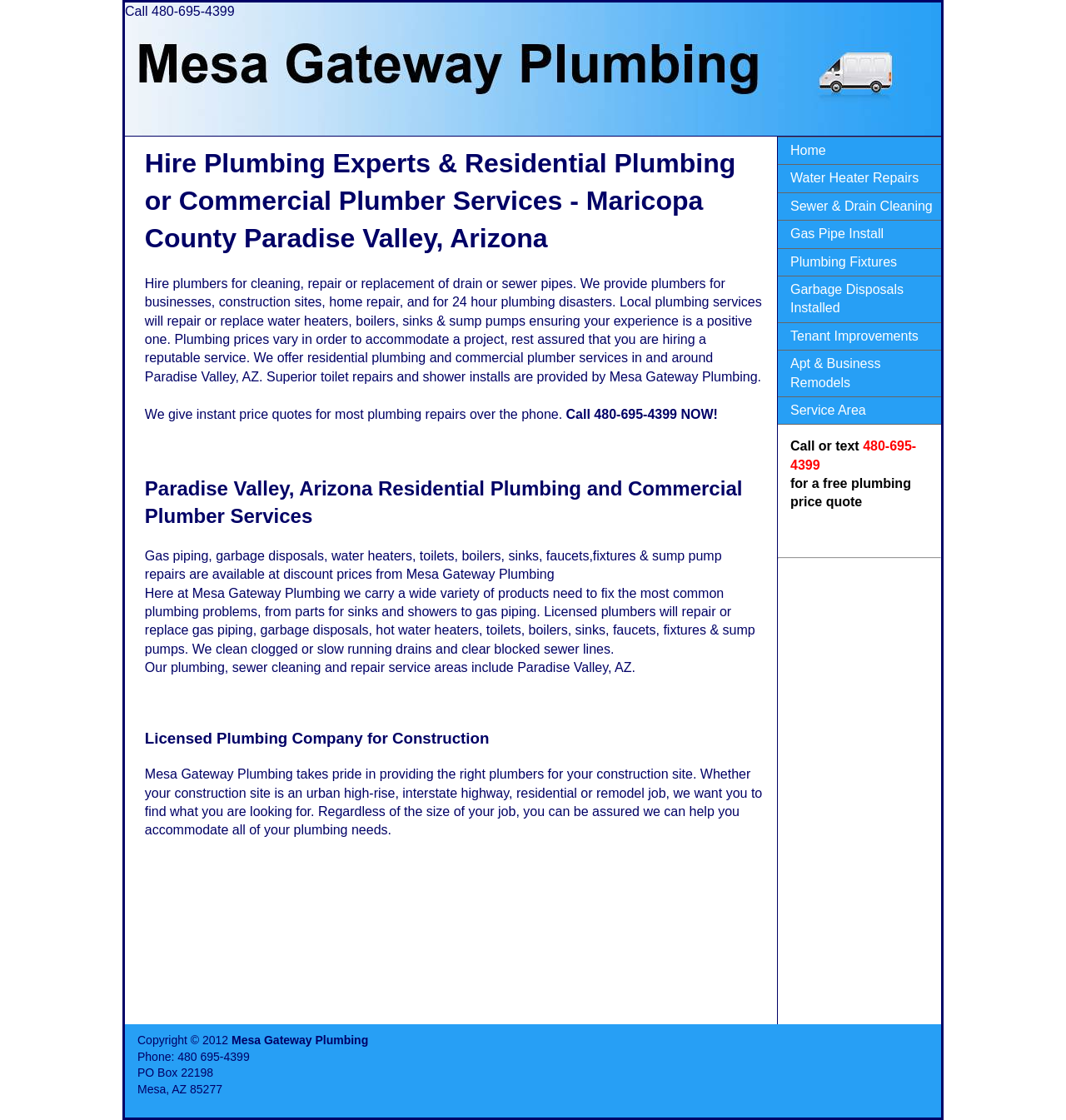Please locate the bounding box coordinates of the element that should be clicked to complete the given instruction: "Read the article about the lunar eclipse".

None